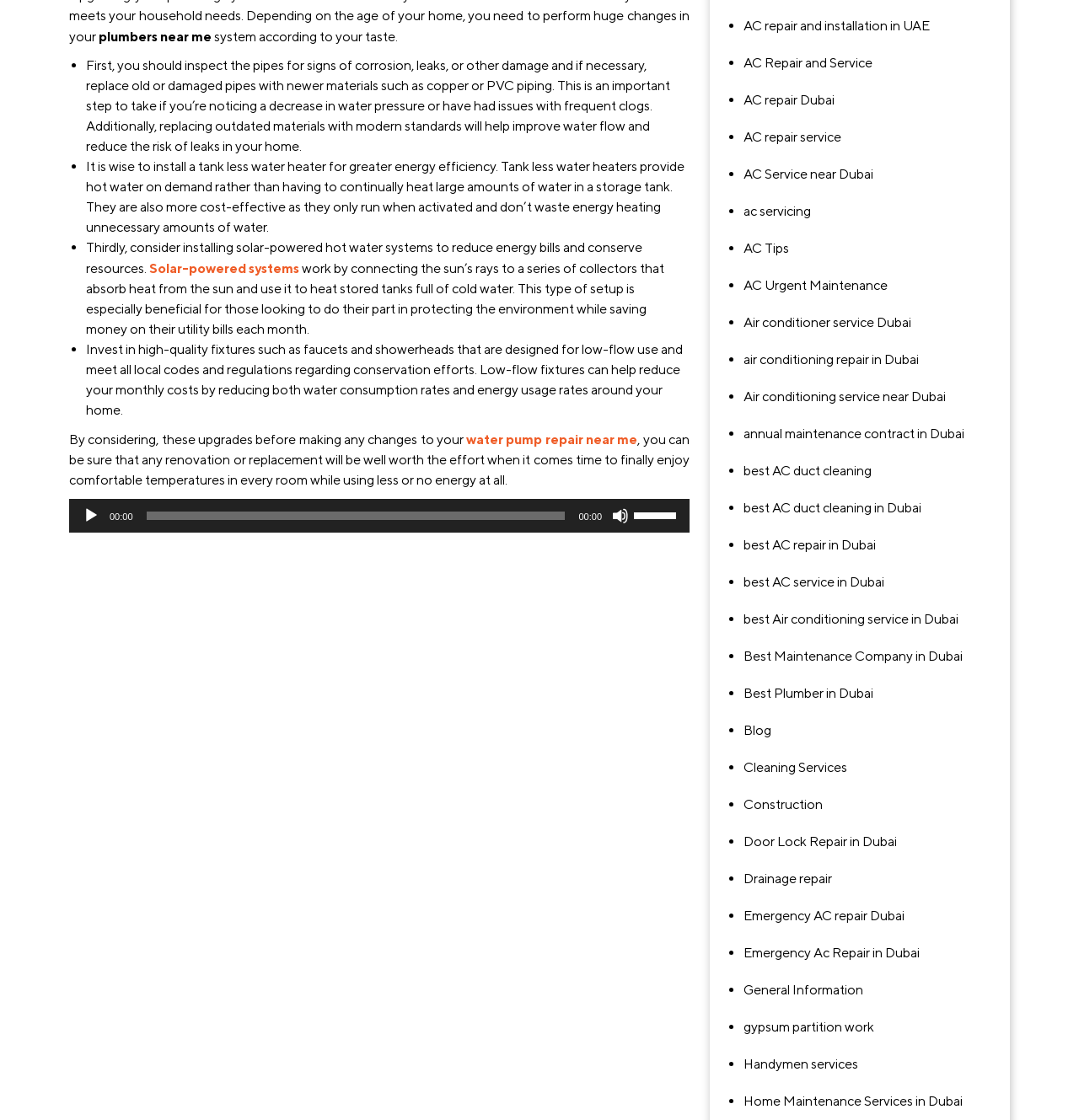Provide a single word or phrase answer to the question: 
What is the first step to take for better water flow?

Inspect pipes